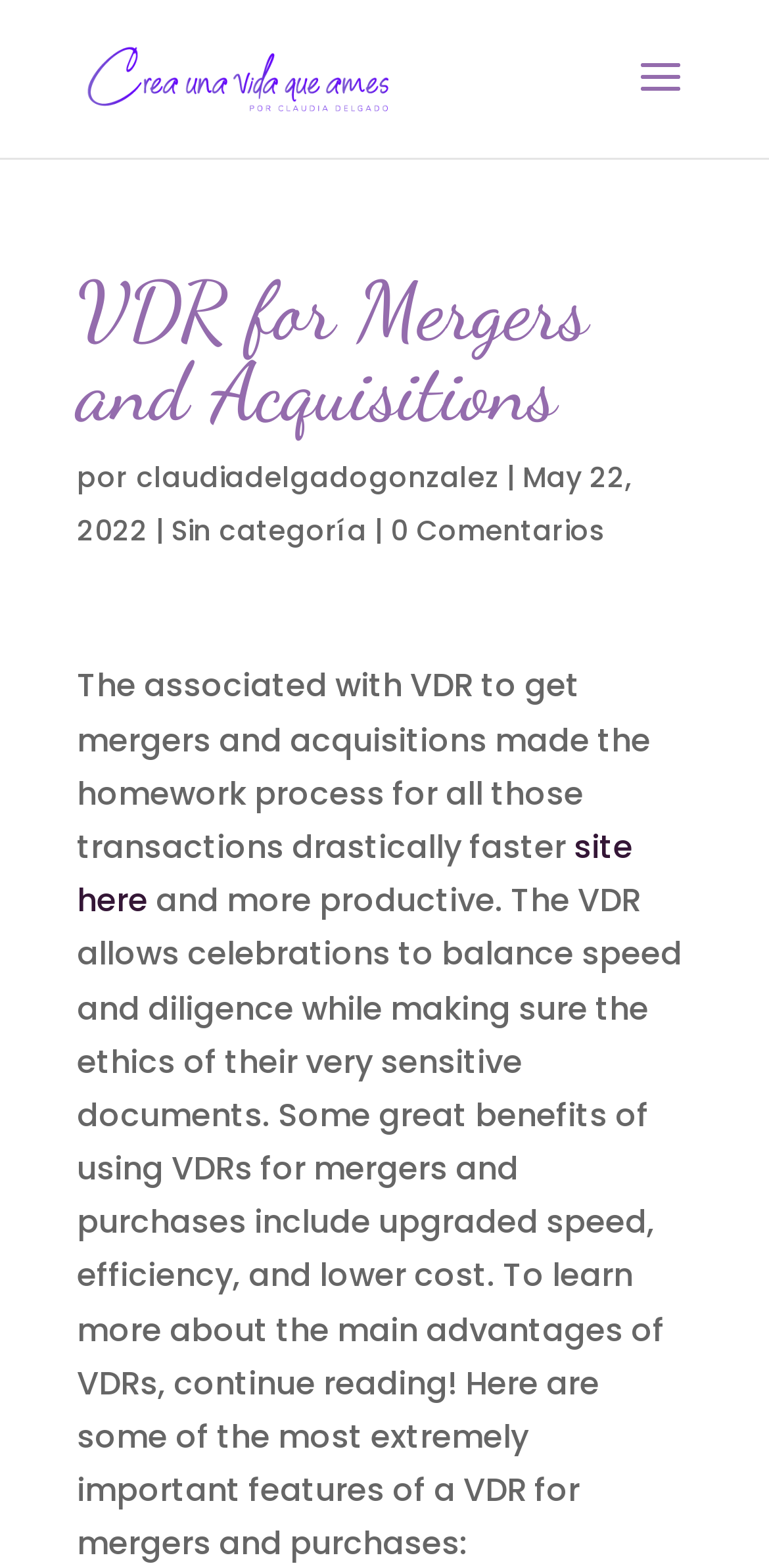Extract the top-level heading from the webpage and provide its text.

VDR for Mergers and Acquisitions